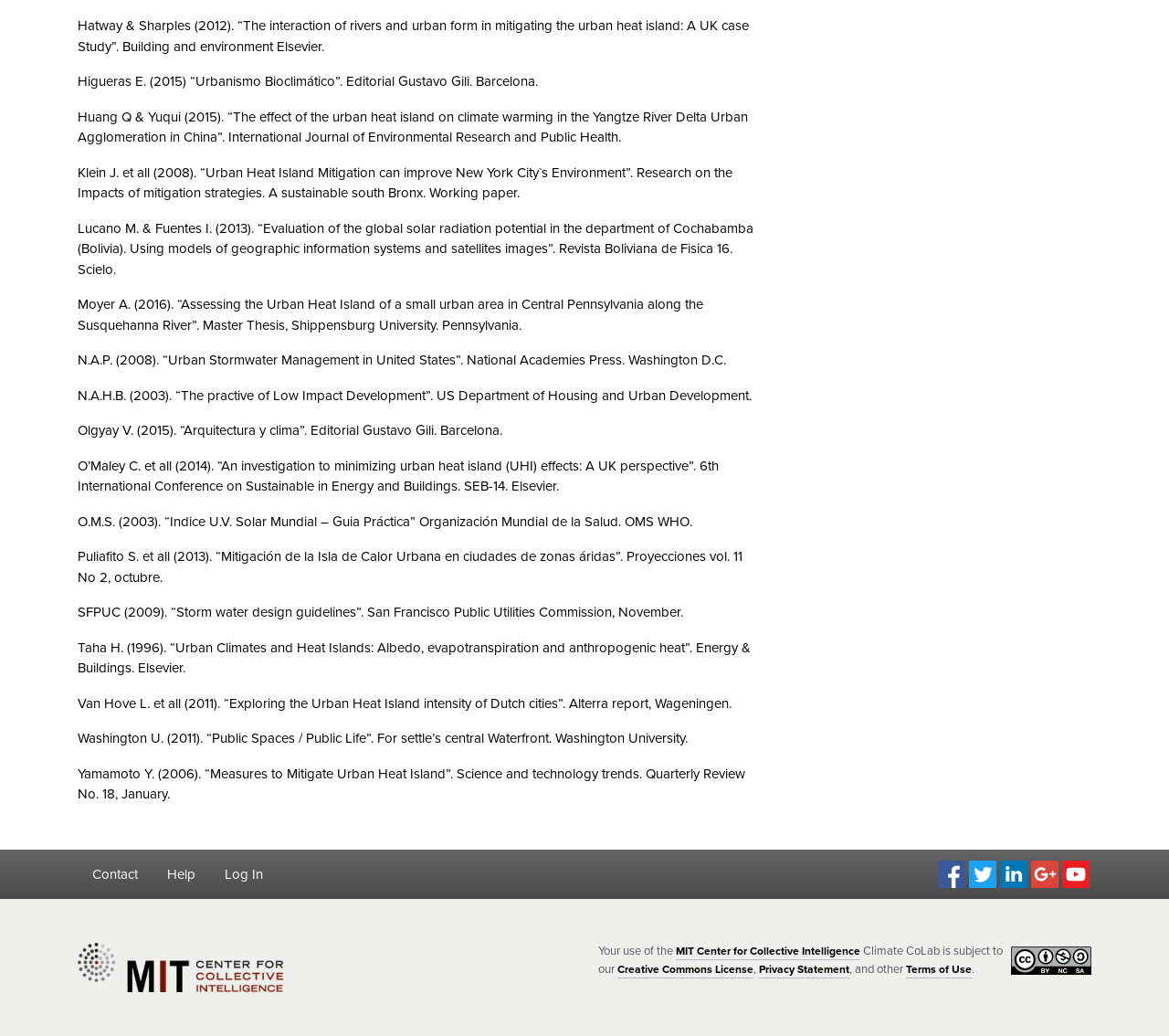Answer the question with a single word or phrase: 
What type of license is used for the content on this webpage?

Creative Commons License